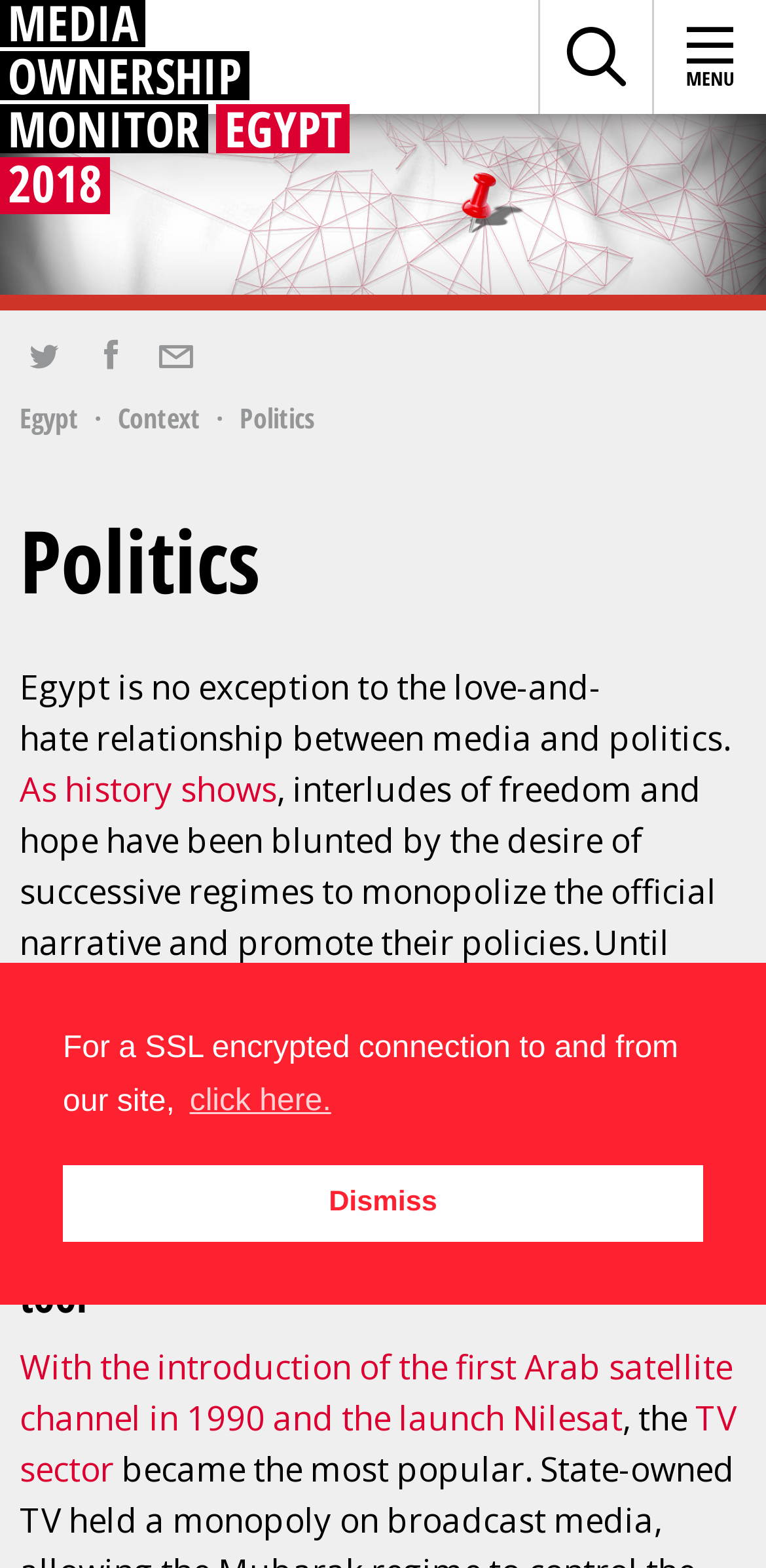Please specify the bounding box coordinates of the element that should be clicked to execute the given instruction: 'Open the menu'. Ensure the coordinates are four float numbers between 0 and 1, expressed as [left, top, right, bottom].

[0.851, 0.0, 1.0, 0.073]